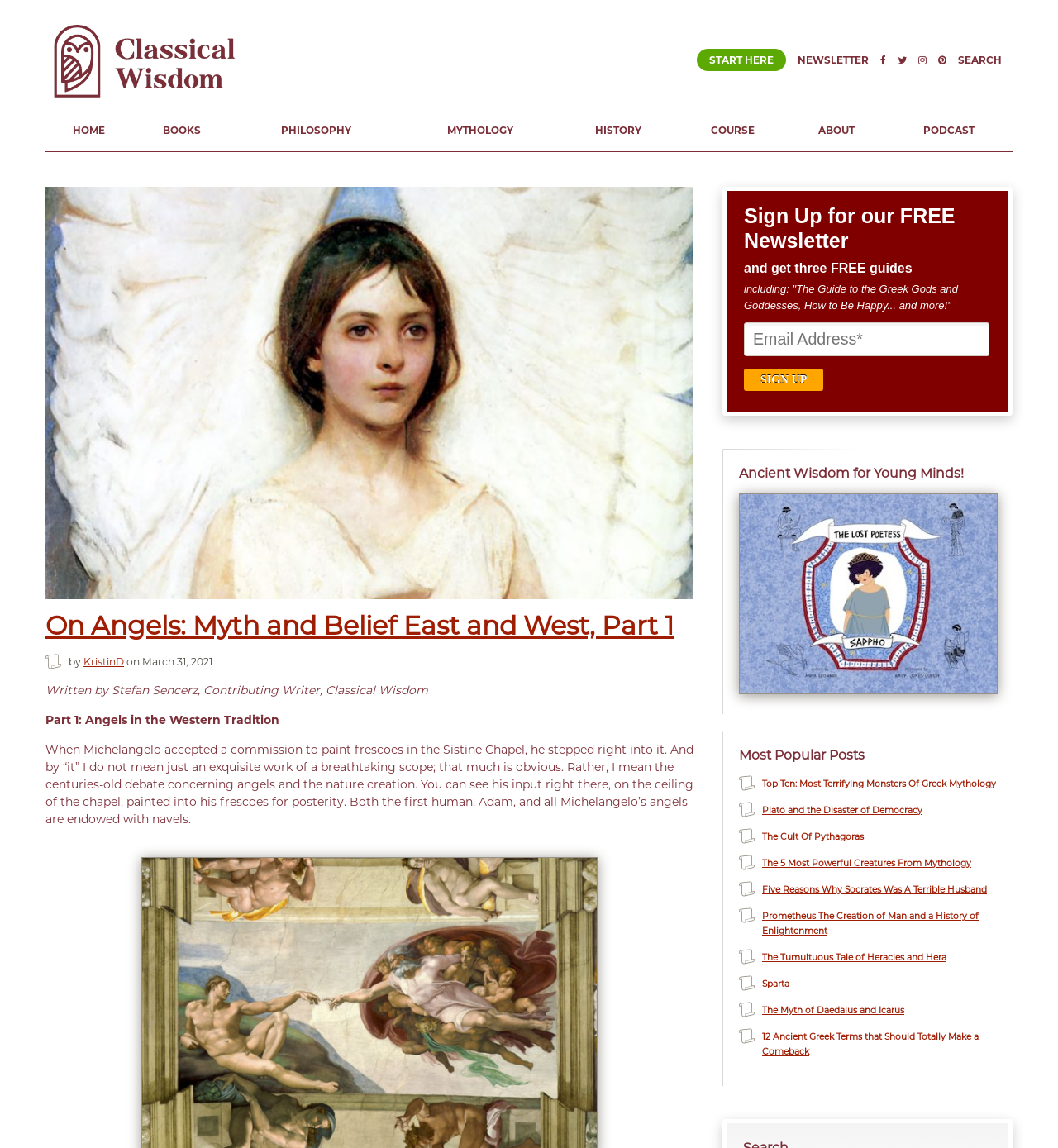What is the topic of the article 'On Angels: Myth and Belief East and West, Part 1'?
Based on the image, answer the question with as much detail as possible.

I found the answer by looking at the article's title and subtitle, where it says 'On Angels: Myth and Belief East and West, Part 1: Angels in the Western Tradition'. This suggests that the article is about the concept of angels in the Western tradition.